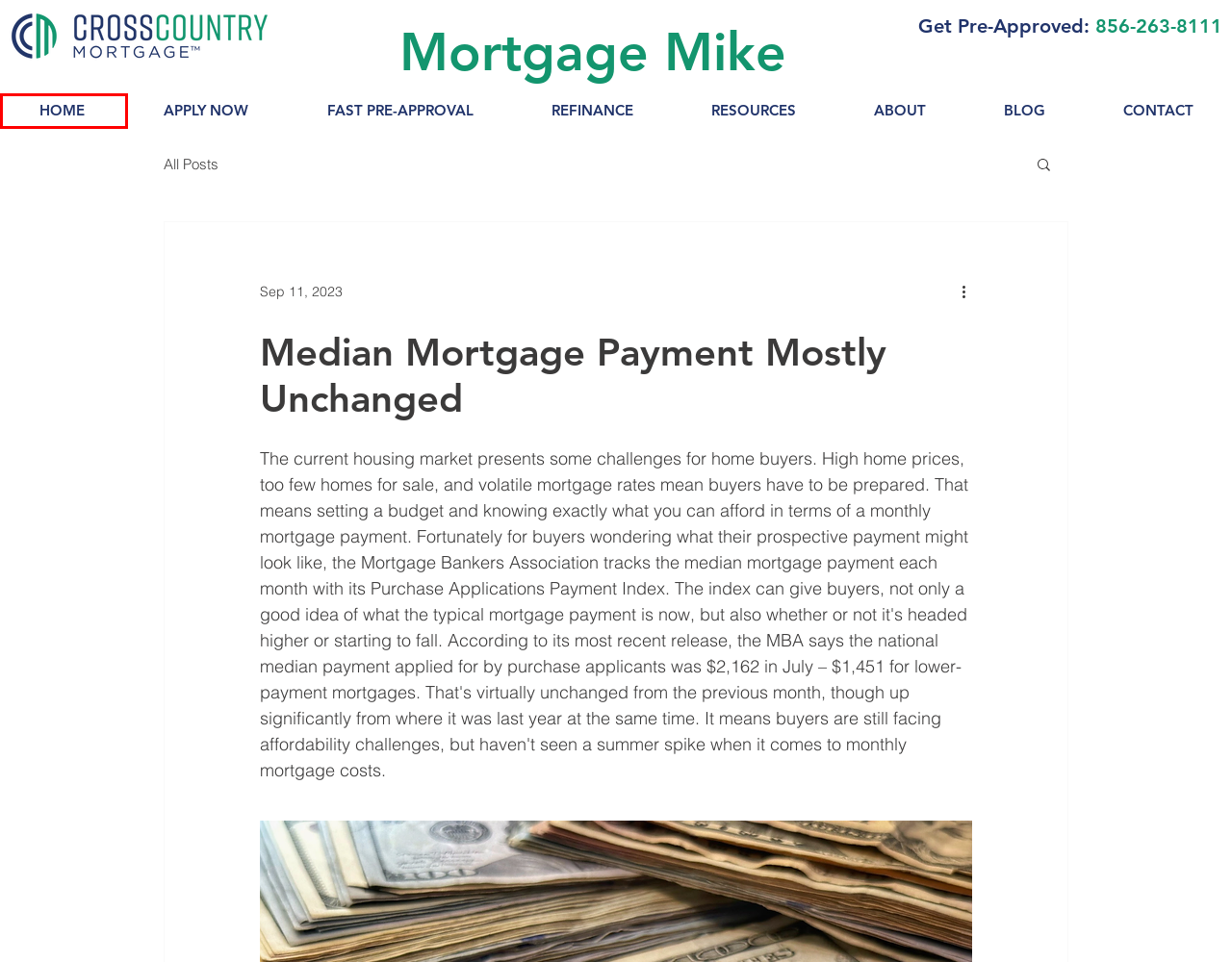Examine the screenshot of the webpage, noting the red bounding box around a UI element. Pick the webpage description that best matches the new page after the element in the red bounding box is clicked. Here are the candidates:
A. Fast & Free Mortgage Pre-Approval | CrossCountry Mortgage
B. Application Checklist | Mortgage Application | CrossCountry Mortgage
C. Number of Homes For Sale At Four-Year High
D. About Us | Corporation Mortgage Loan | CrossCountry Mortgage
E. Blog | Best Mortgage Broker | Nation One Mortgage Corporation
F. Mortgage Loans | Top Rated Mortgage Broker in NJ | CrossCountry Mortgage
G. Property Refinance | Home Loan Refinance | CrossCountry Mortgage
H. Contact Us | Michael DeSanto | CrossCountry Mortgage

F